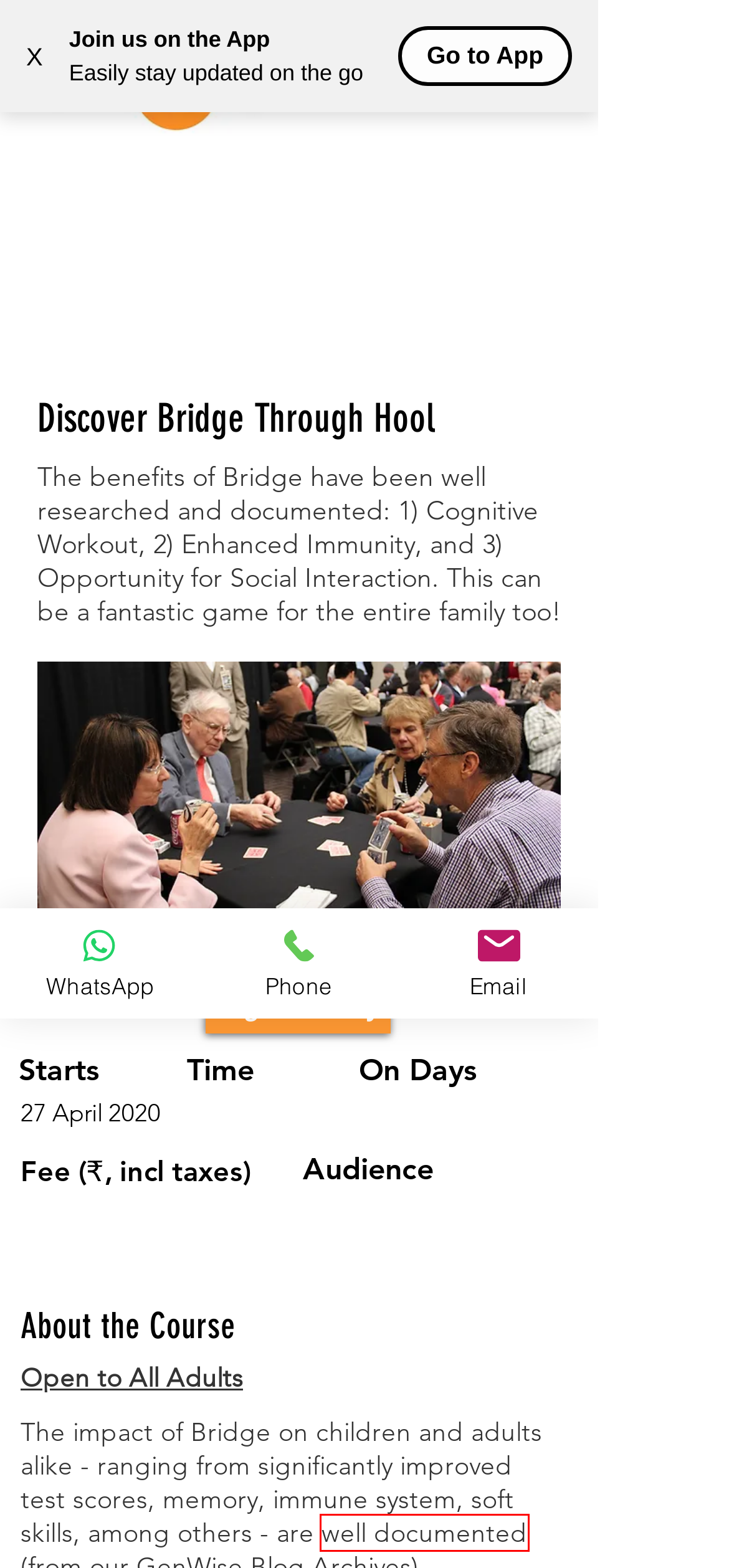Check out the screenshot of a webpage with a red rectangle bounding box. Select the best fitting webpage description that aligns with the new webpage after clicking the element inside the bounding box. Here are the candidates:
A. Terms Conditions | GenWise Online
B. GenWise | Programs for Gifted Children
C. Bridging the gap: Why playing bridge is good for you ... and fun - NZ Herald
D. Why Learning to Play Bridge is Important...
E. Blog | GenWise | India
F. Discover Bridge Through Hool | GenWise Online
G. GenWise Online | Course Inventory
H. EduWise - The Podcast Channel | GenWise

D